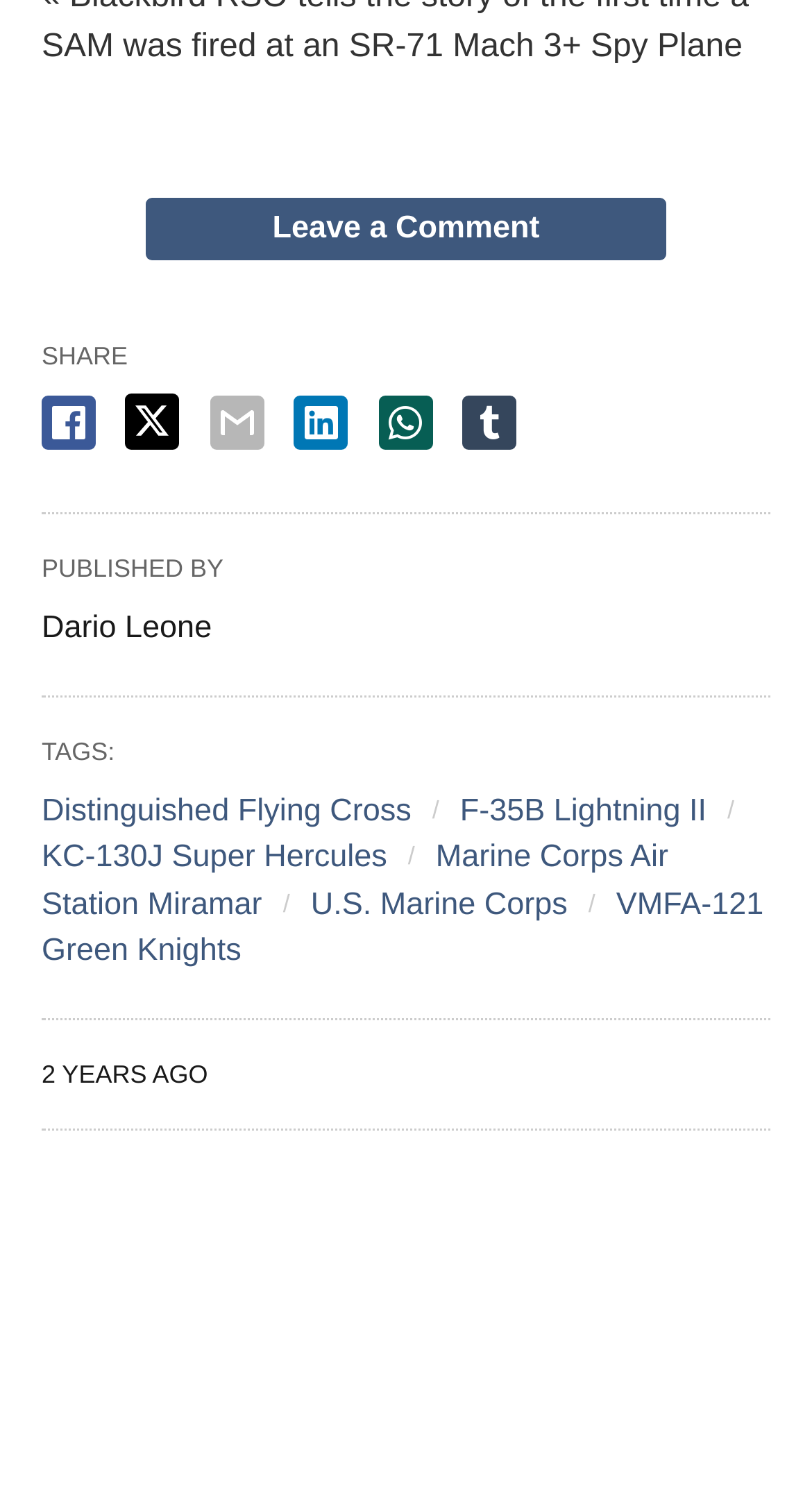How many tags are associated with the article?
Look at the image and construct a detailed response to the question.

I counted the number of links following the 'TAGS:' text, which are 'Distinguished Flying Cross', 'F-35B Lightning II', 'KC-130J Super Hercules', 'Marine Corps Air Station Miramar', and 'U.S. Marine Corps', and 'VMFA-121 Green Knights'.